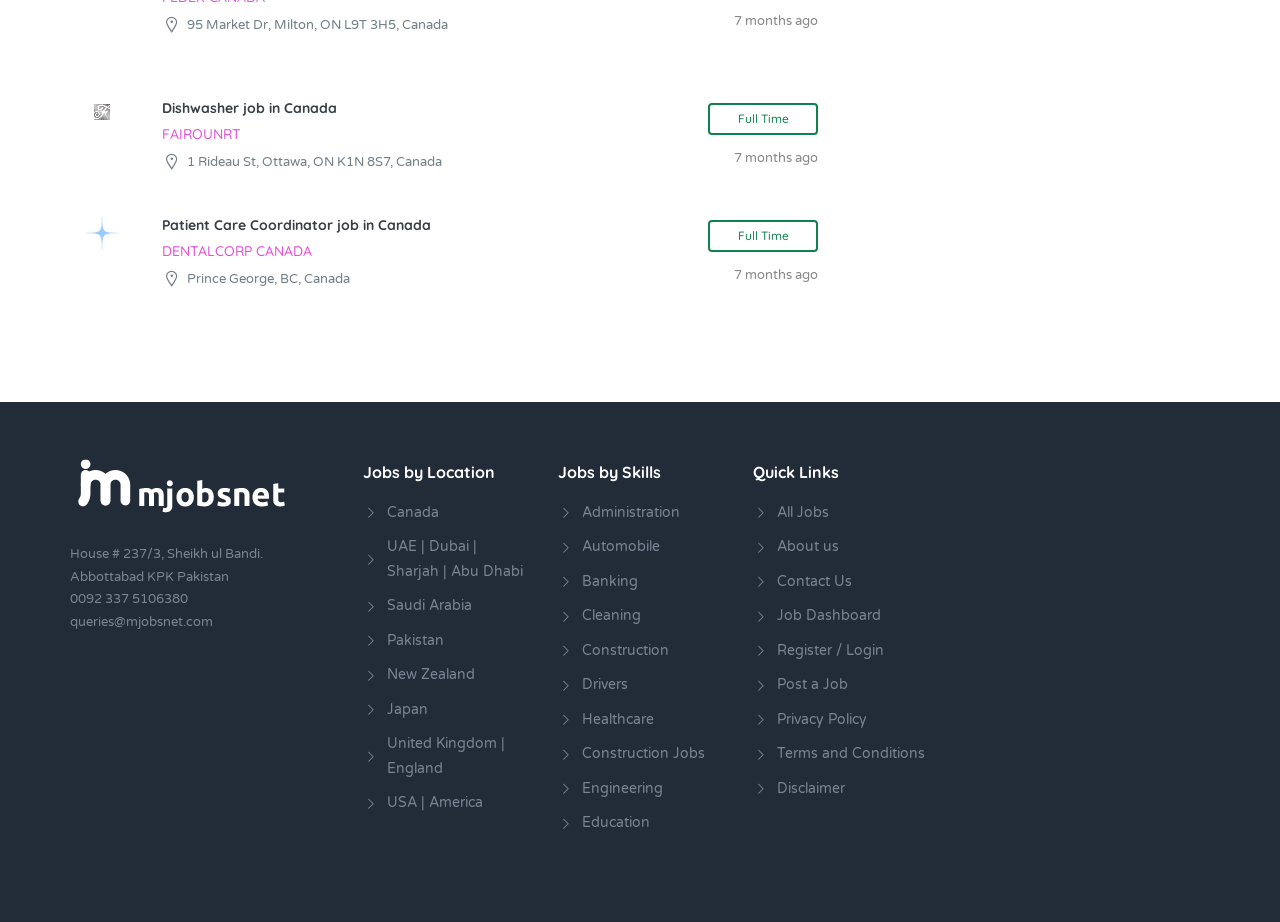What is the location of the FAIROUNRT job?
Based on the image, please offer an in-depth response to the question.

I found the location of the FAIROUNRT job by looking at the link element with the text 'FAIROUNRT Dishwasher job in Canada FAIROUNRT  1 Rideau St, Ottawa, ON K1N 8S7, Canada Full Time 7 months ago'. The location is mentioned as '1 Rideau St, Ottawa, ON K1N 8S7, Canada'.